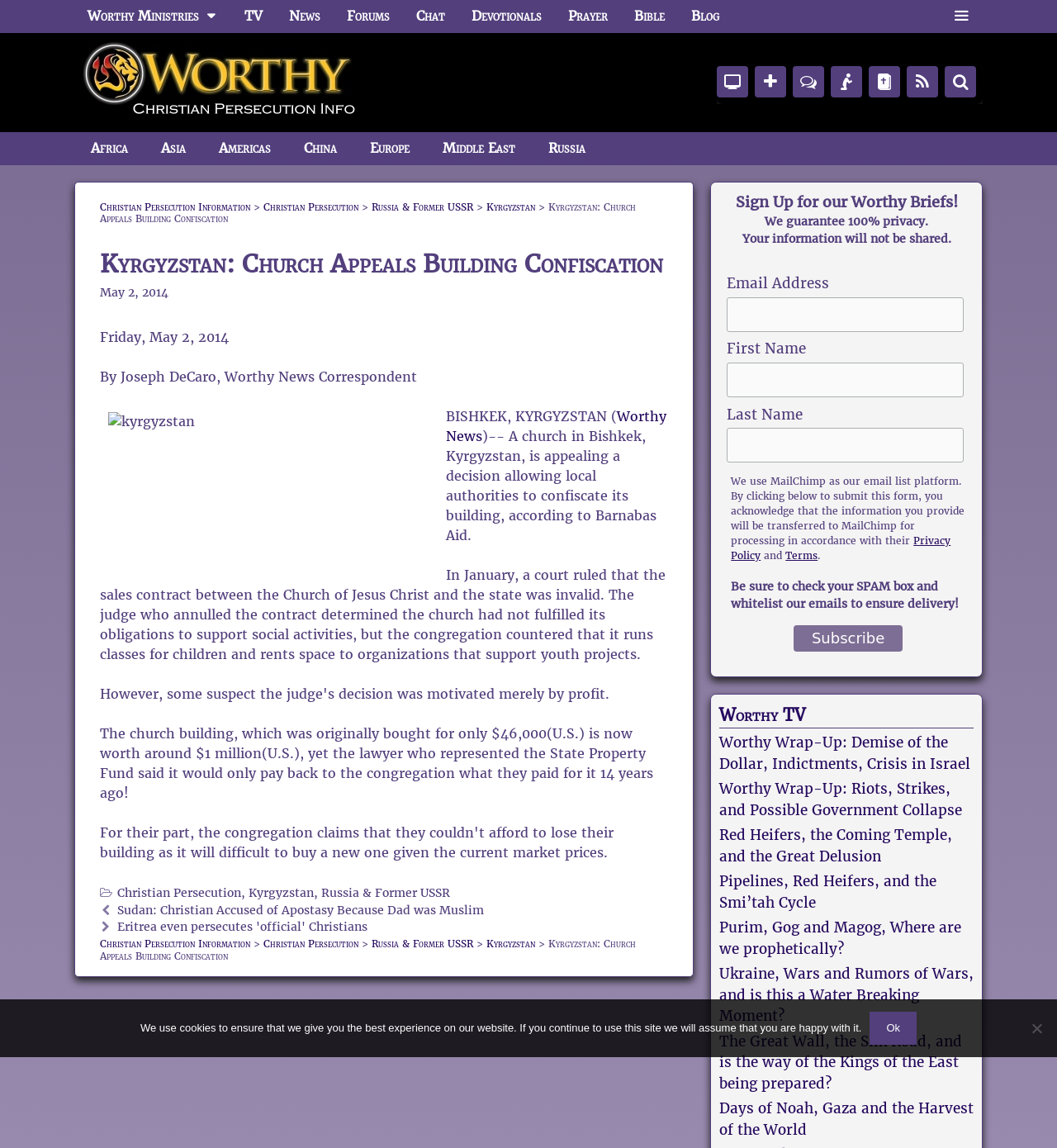Please determine the bounding box coordinates of the element to click in order to execute the following instruction: "Click on the 'Search' link". The coordinates should be four float numbers between 0 and 1, specified as [left, top, right, bottom].

[0.894, 0.058, 0.923, 0.085]